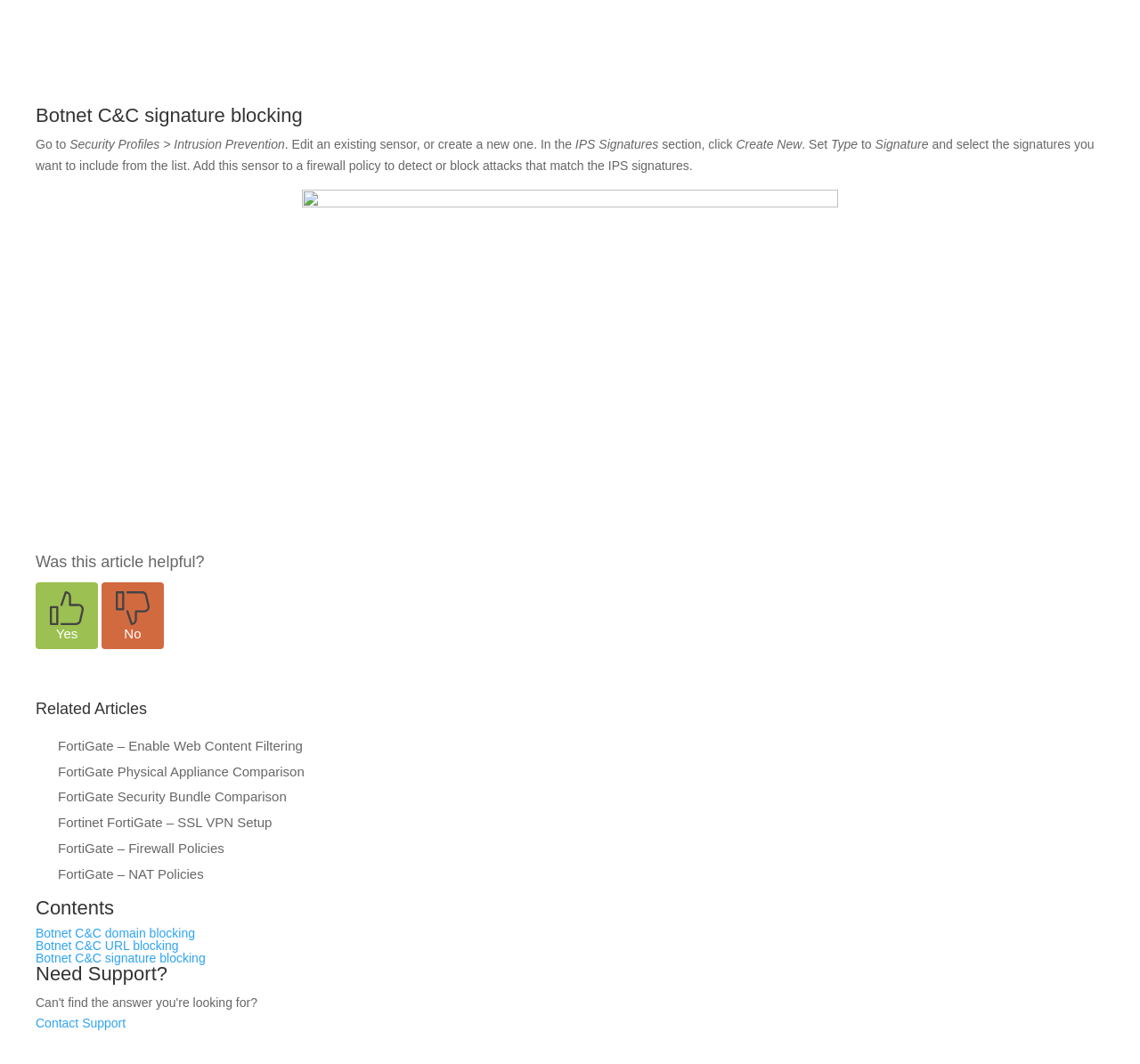What is the purpose of the 'Was this article helpful?' section?
Based on the image, answer the question with as much detail as possible.

The 'Was this article helpful?' section is where users can provide feedback on the helpfulness of the article, which can be used to improve the article or provide better support to users.